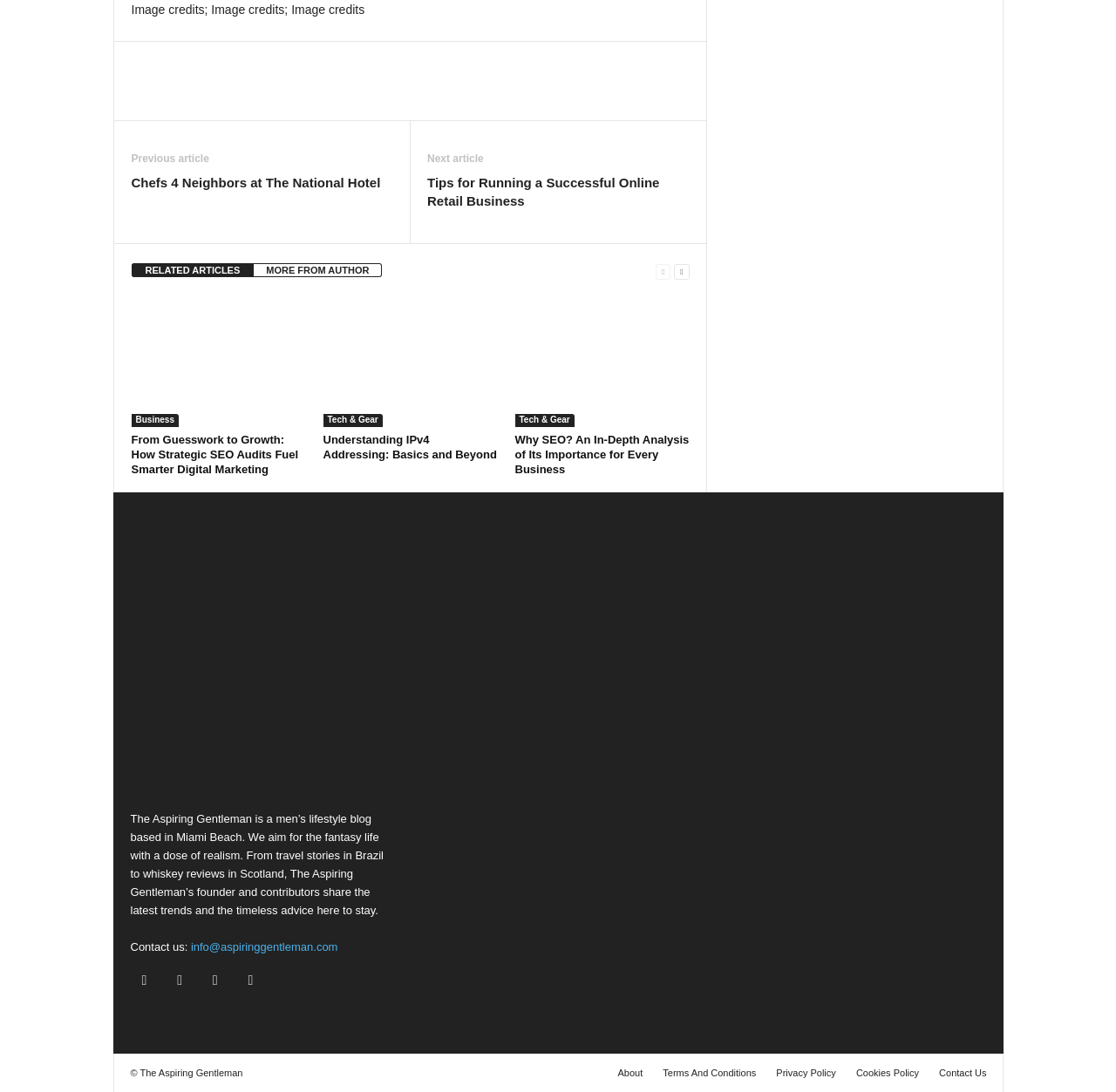Predict the bounding box coordinates of the area that should be clicked to accomplish the following instruction: "Go to the 'About' page". The bounding box coordinates should consist of four float numbers between 0 and 1, i.e., [left, top, right, bottom].

[0.546, 0.978, 0.584, 0.987]